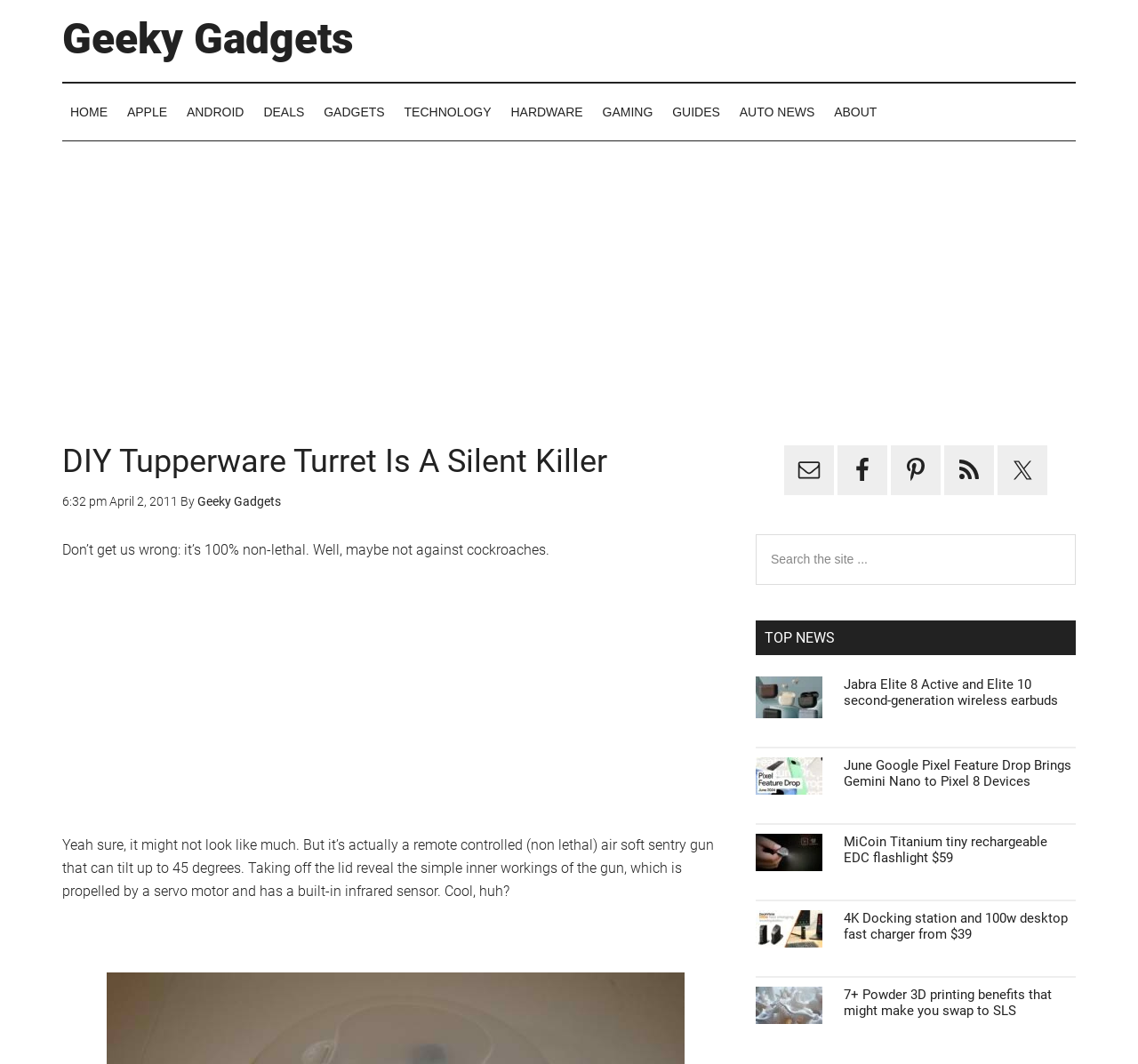What is the topic of the main article?
Kindly answer the question with as much detail as you can.

I found the main article's topic by reading the heading 'DIY Tupperware Turret Is A Silent Killer' which is prominently displayed on the webpage.